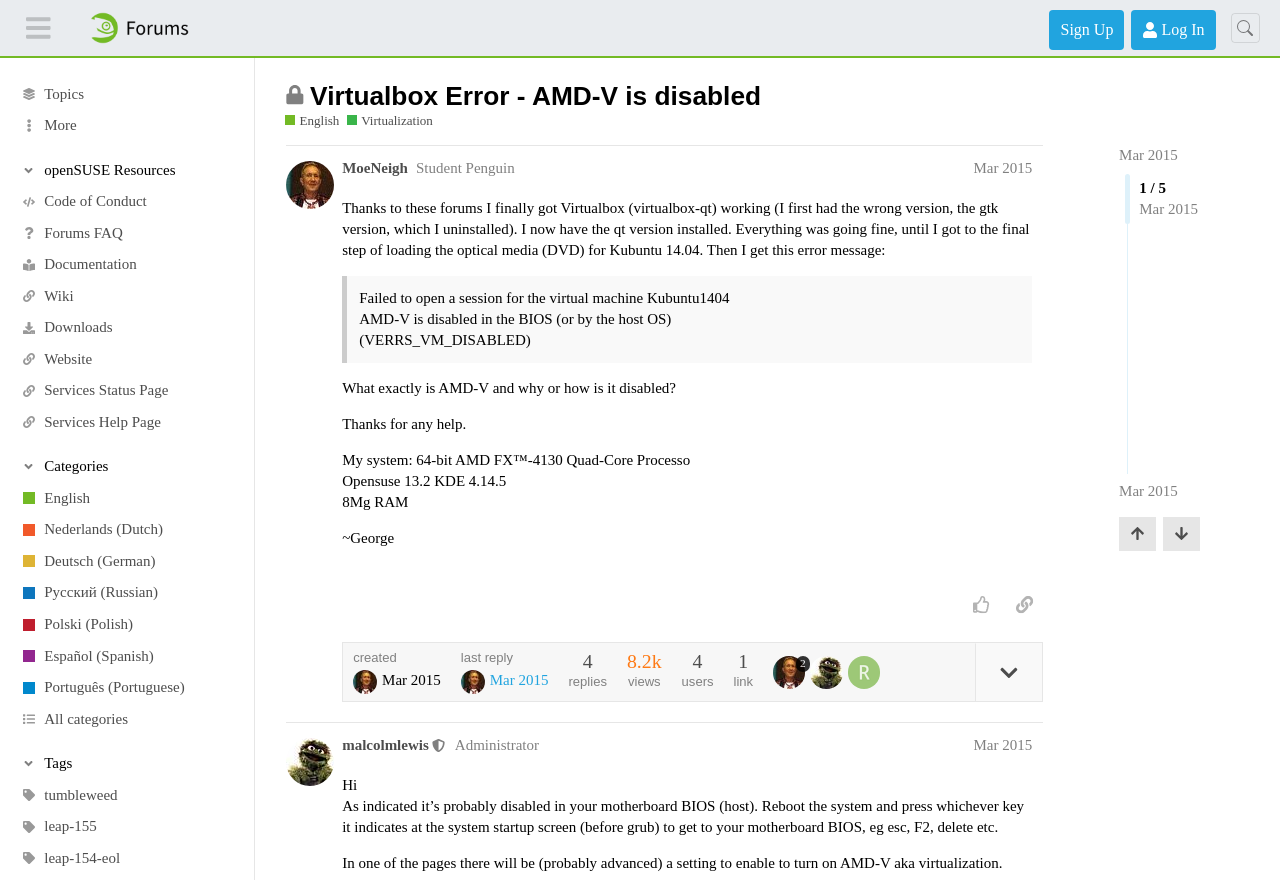Could you indicate the bounding box coordinates of the region to click in order to complete this instruction: "Sign Up".

[0.82, 0.011, 0.878, 0.056]